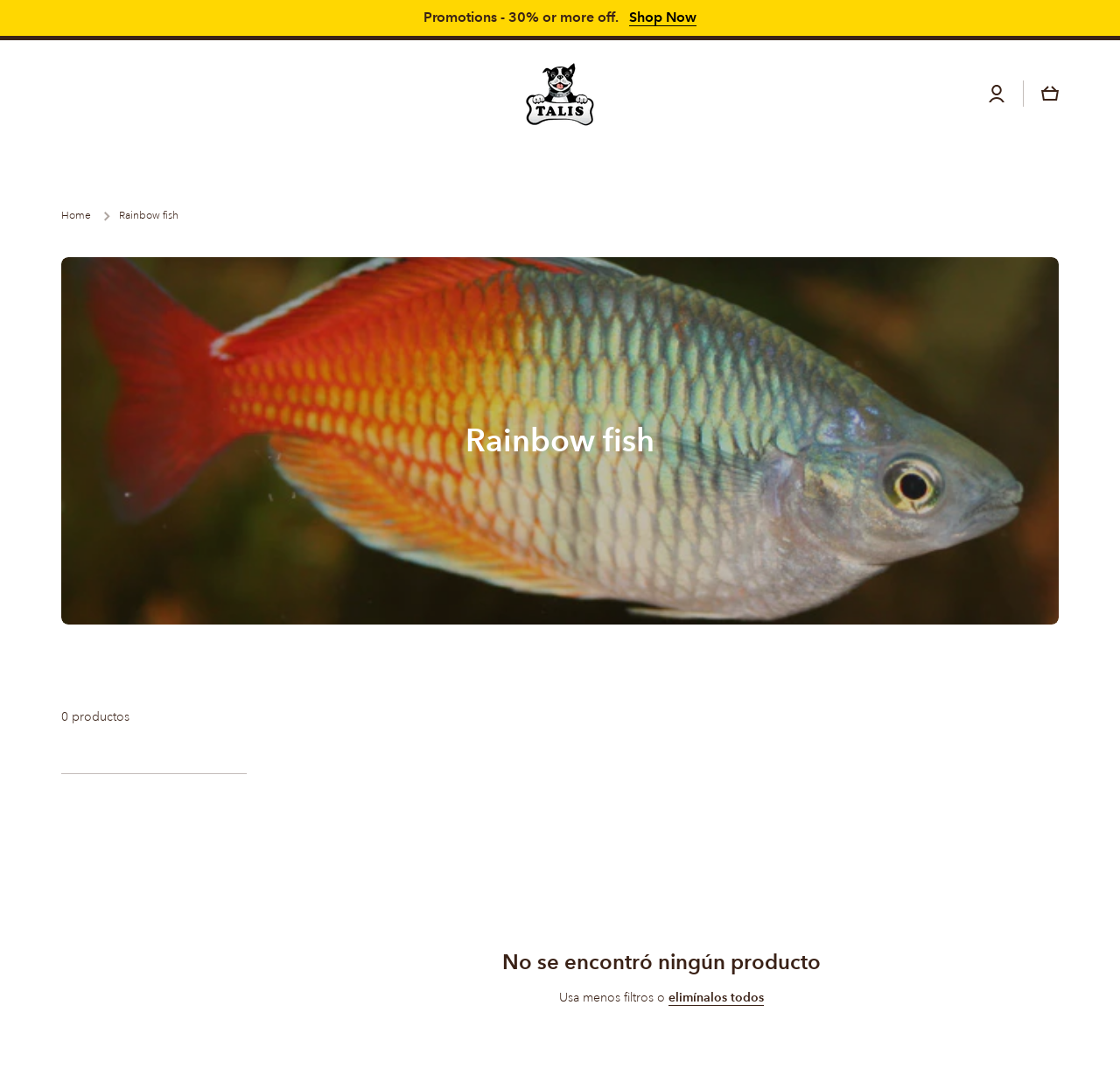Refer to the image and provide an in-depth answer to the question: 
How many products are in the cart?

I found the answer by looking at the status element which says '0 productos' indicating that there are no products in the cart.